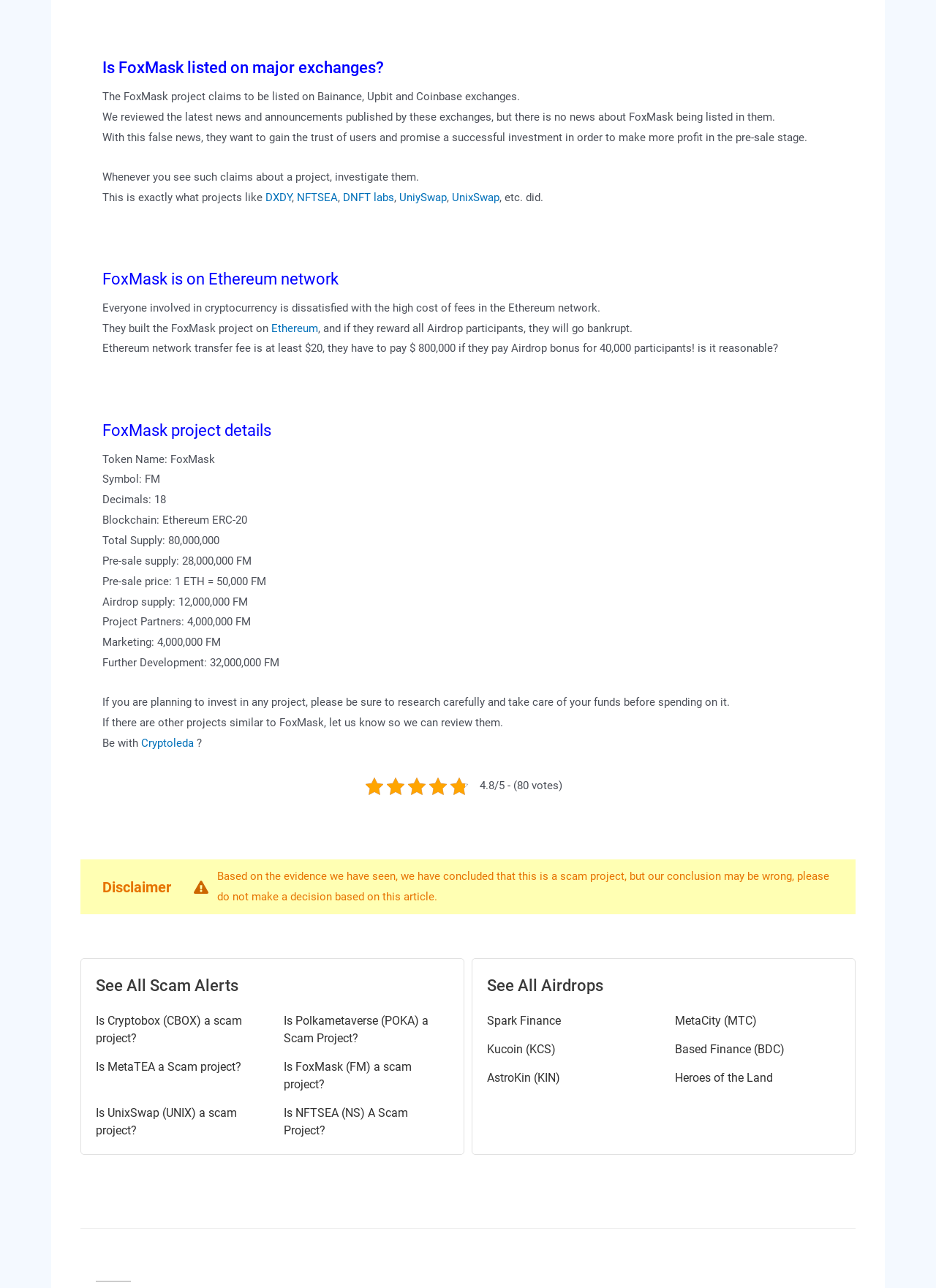Please give a succinct answer to the question in one word or phrase:
Is FoxMask project listed on major exchanges?

No